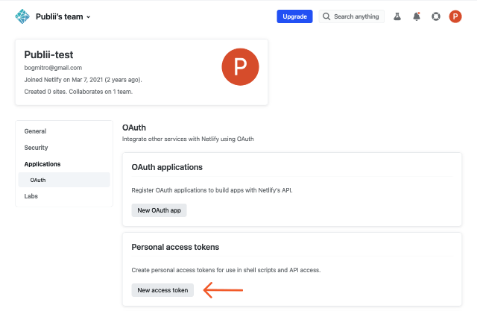What is the purpose of the 'New OAuth app' option?
Refer to the image and give a detailed answer to the query.

The 'New OAuth app' option is located in the 'OAuth applications' section of the Netlify dashboard, allowing users to register new applications and integrate them with Netlify's API.